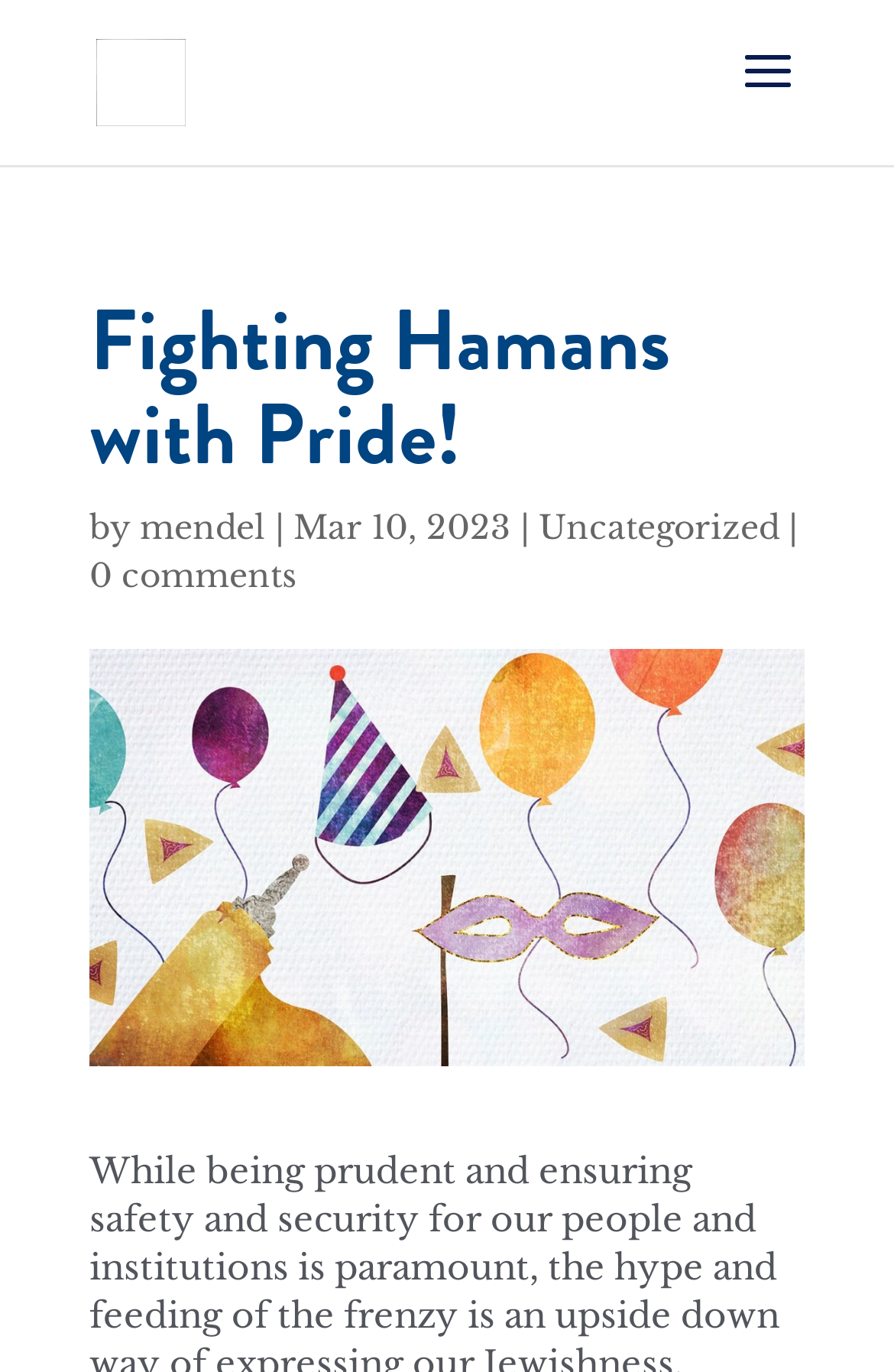Answer this question using a single word or a brief phrase:
What category is the article under?

Uncategorized